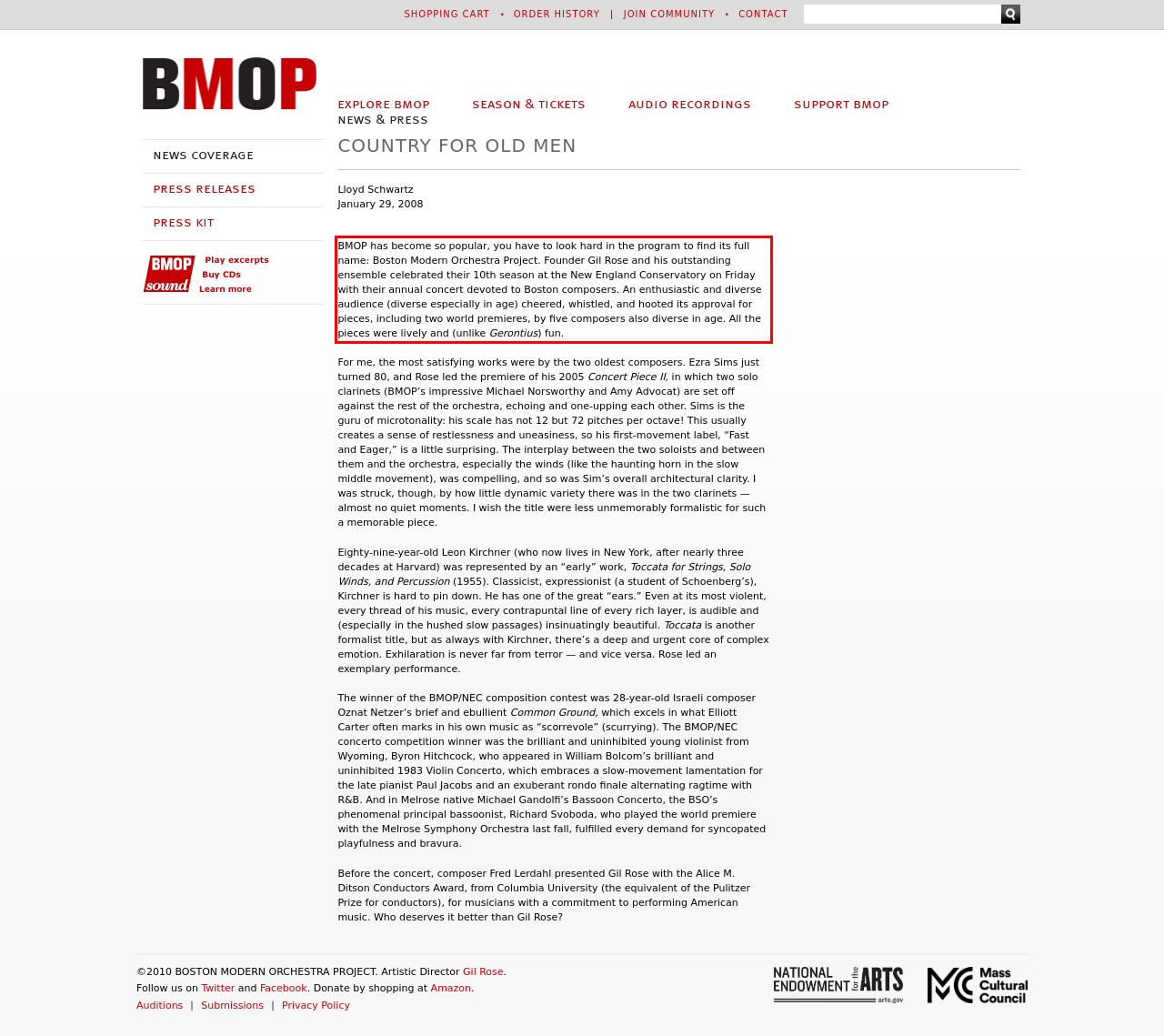Please extract the text content within the red bounding box on the webpage screenshot using OCR.

BMOP has become so popular, you have to look hard in the program to find its full name: Boston Modern Orchestra Project. Founder Gil Rose and his outstanding ensemble celebrated their 10th season at the New England Conservatory on Friday with their annual concert devoted to Boston composers. An enthusiastic and diverse audience (diverse especially in age) cheered, whistled, and hooted its approval for pieces, including two world premieres, by five composers also diverse in age. All the pieces were lively and (unlike Gerontius) fun.